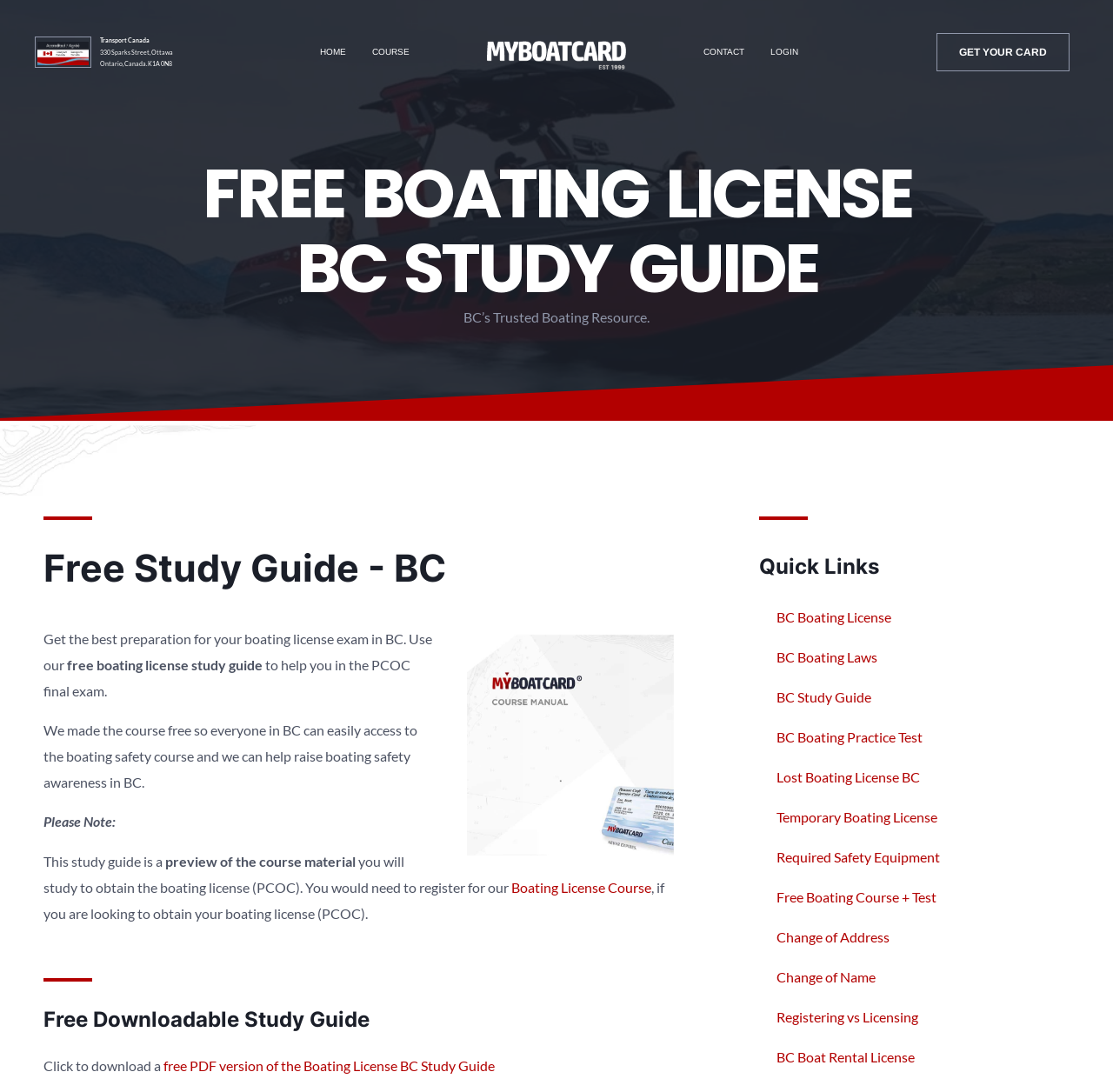Please identify the bounding box coordinates of where to click in order to follow the instruction: "Click on '1. Psychiatrists identify patients with opioid dependence'".

None